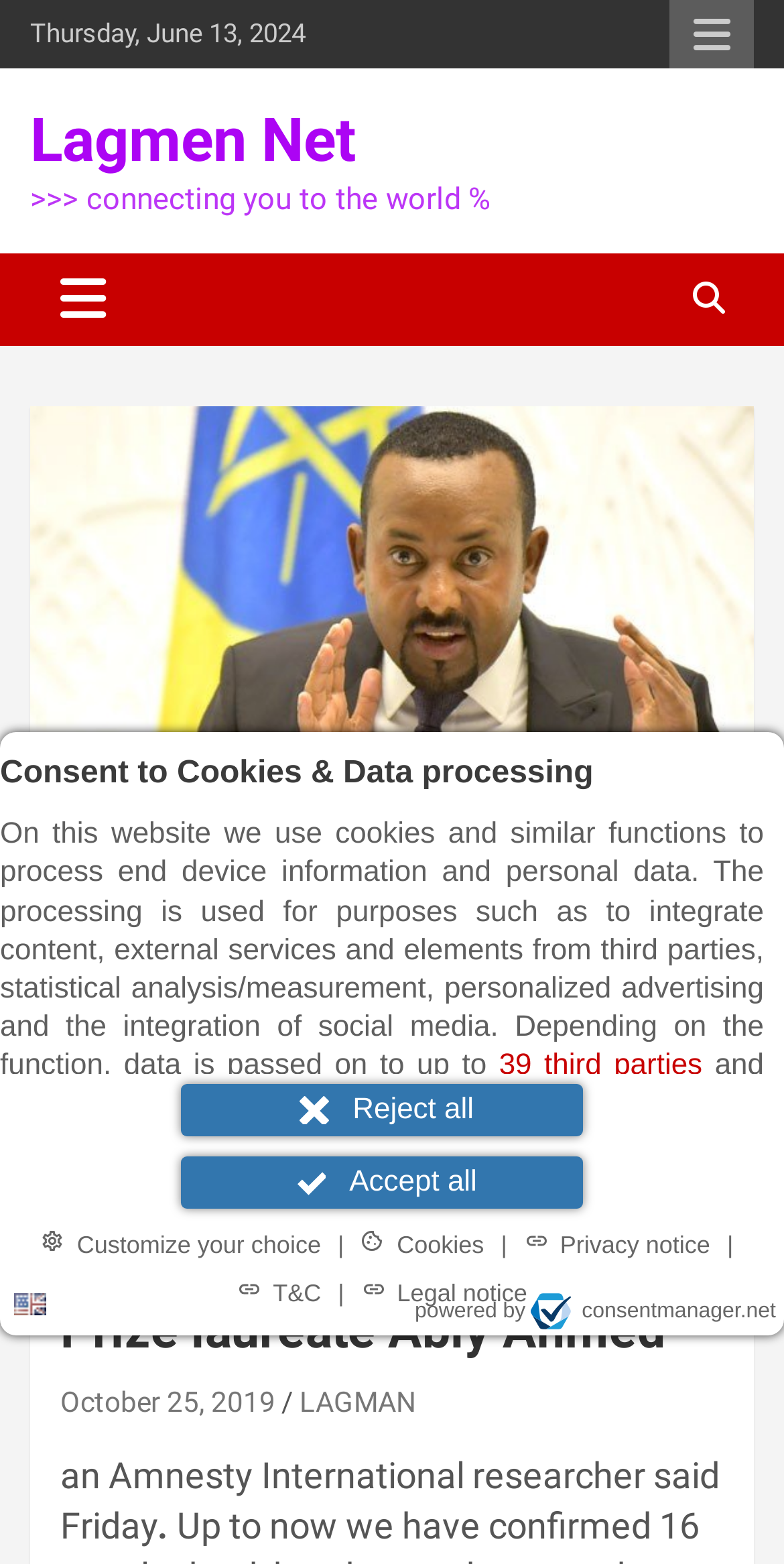Provide the bounding box coordinates of the HTML element this sentence describes: "Property Management".

None